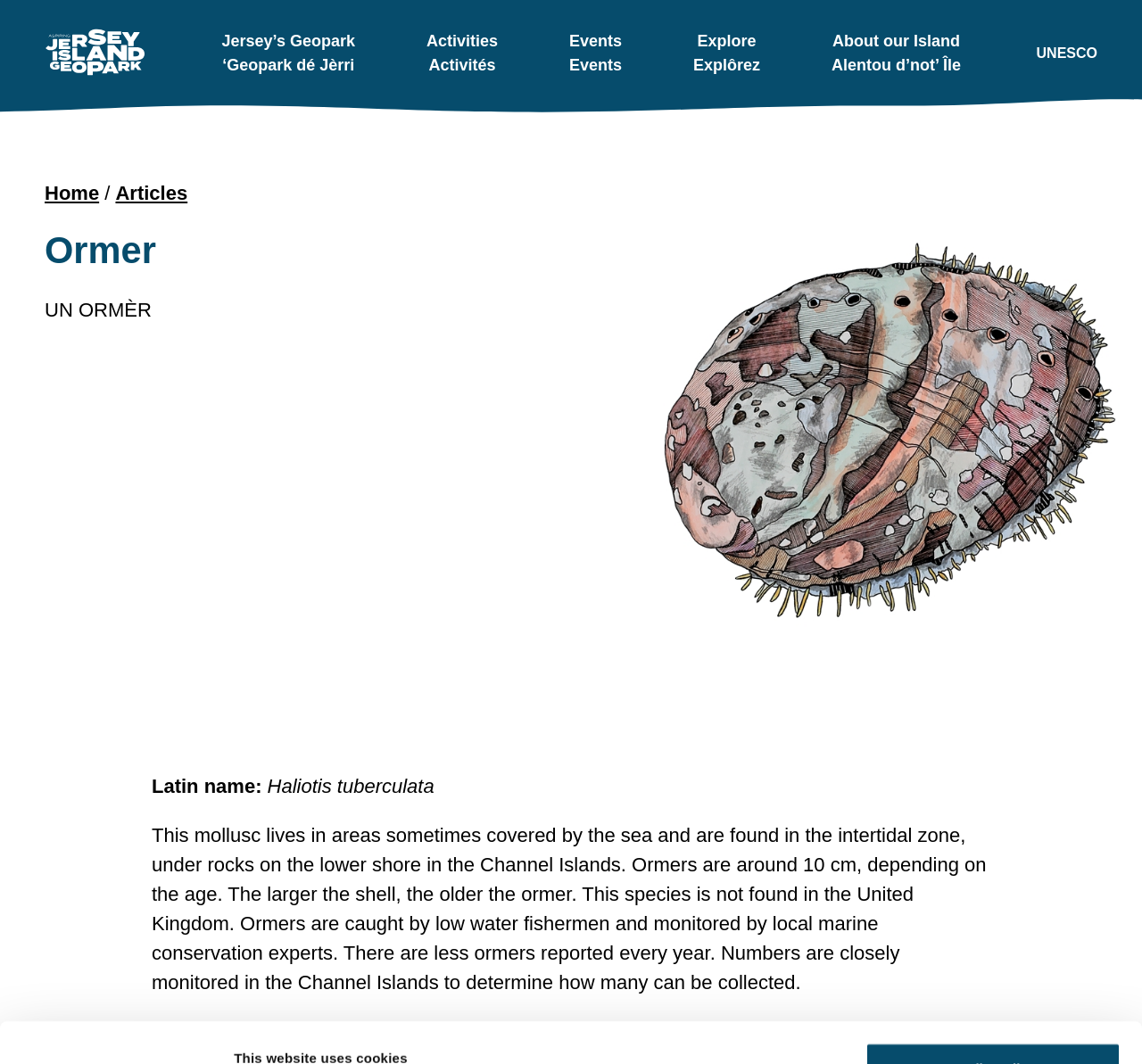Identify the bounding box coordinates for the element you need to click to achieve the following task: "Click on the 'Click Here' link". Provide the bounding box coordinates as four float numbers between 0 and 1, in the form [left, top, right, bottom].

None